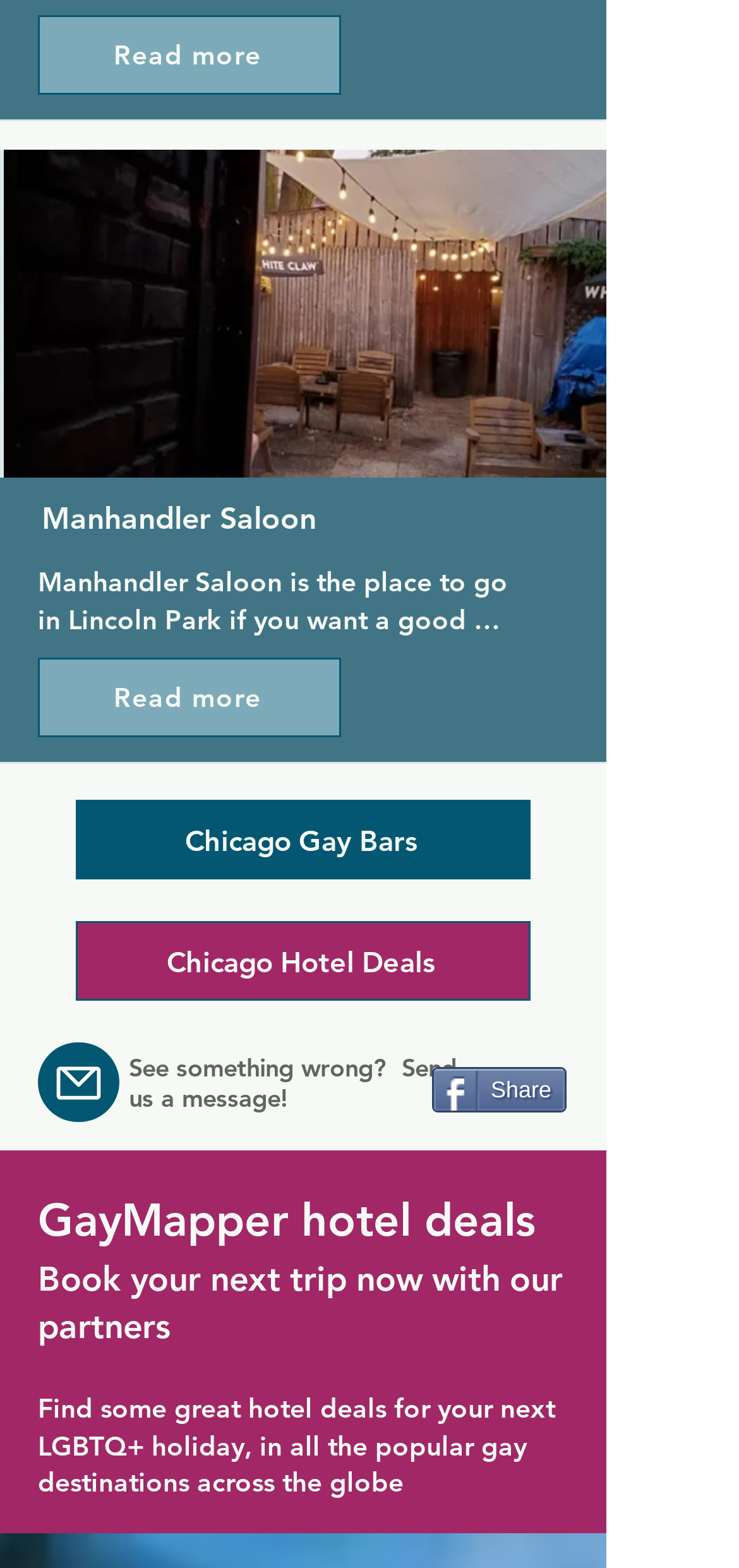What is GayMapper?
Based on the image, answer the question with as much detail as possible.

The heading element at coordinates [0.051, 0.758, 0.769, 0.799] mentions 'GayMapper hotel deals', and the StaticText element at coordinates [0.051, 0.801, 0.762, 0.86] describes it as a way to 'Book your next trip now with our partners', indicating that GayMapper is a service that provides hotel deals for LGBTQ+ holidays.